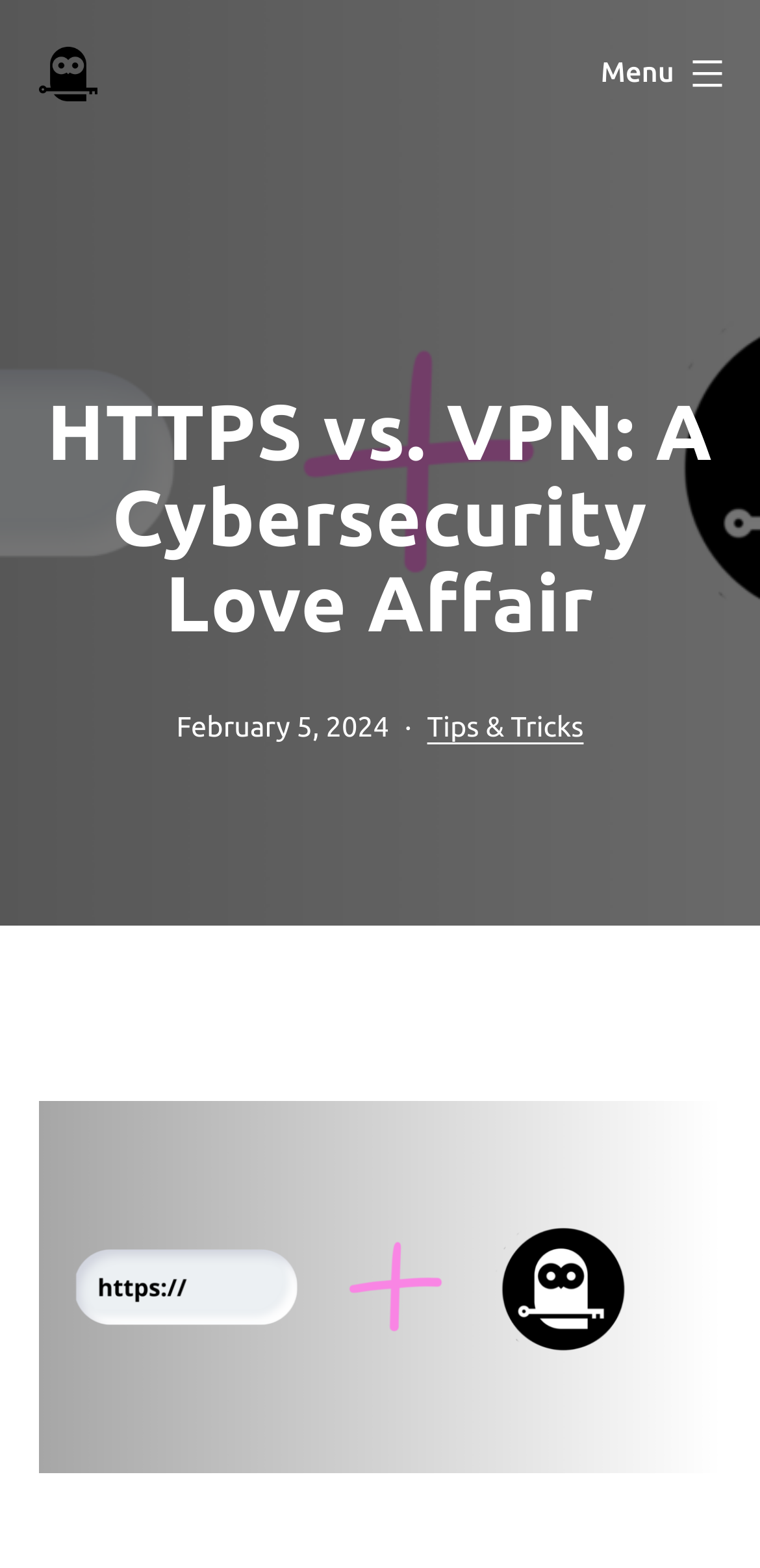What is the date of publication of the article?
Using the details from the image, give an elaborate explanation to answer the question.

I found a time element with the text 'February 5, 2024' at the top of the webpage, with bounding box coordinates [0.232, 0.454, 0.512, 0.473]. This suggests that the article was published on February 5, 2024.